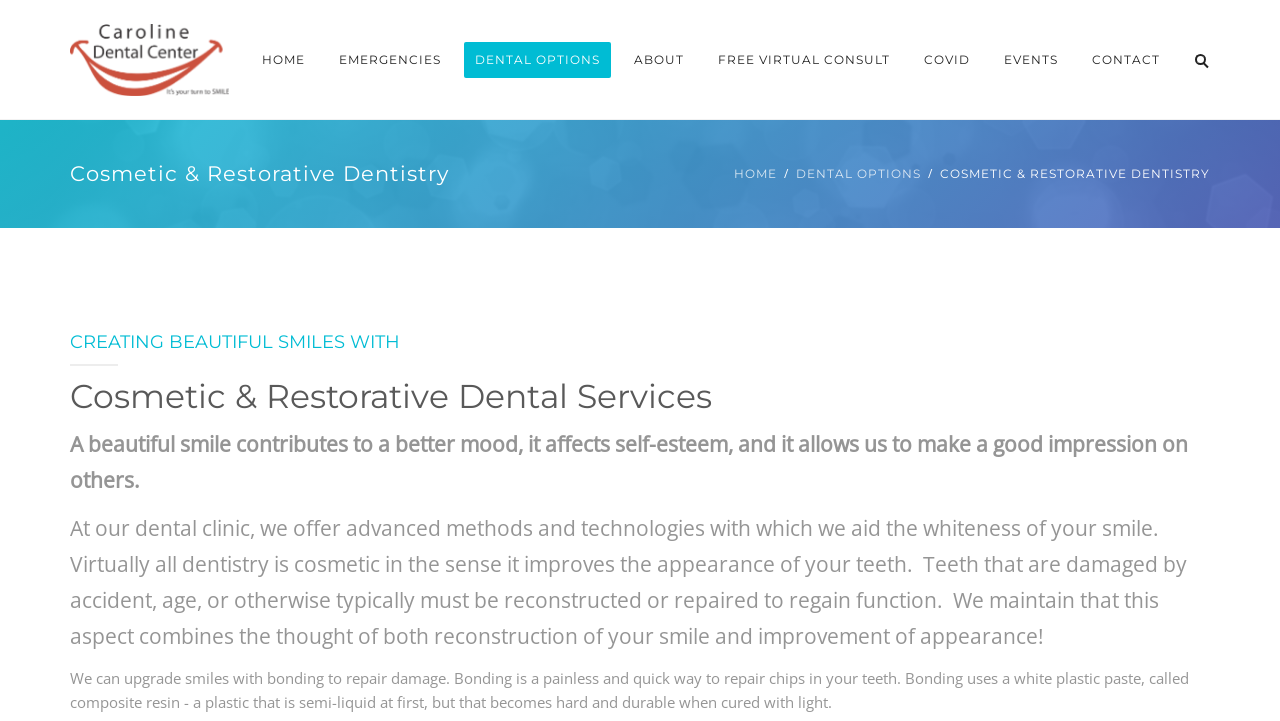Identify the bounding box coordinates for the region of the element that should be clicked to carry out the instruction: "Go to Accenture home". The bounding box coordinates should be four float numbers between 0 and 1, i.e., [left, top, right, bottom].

None